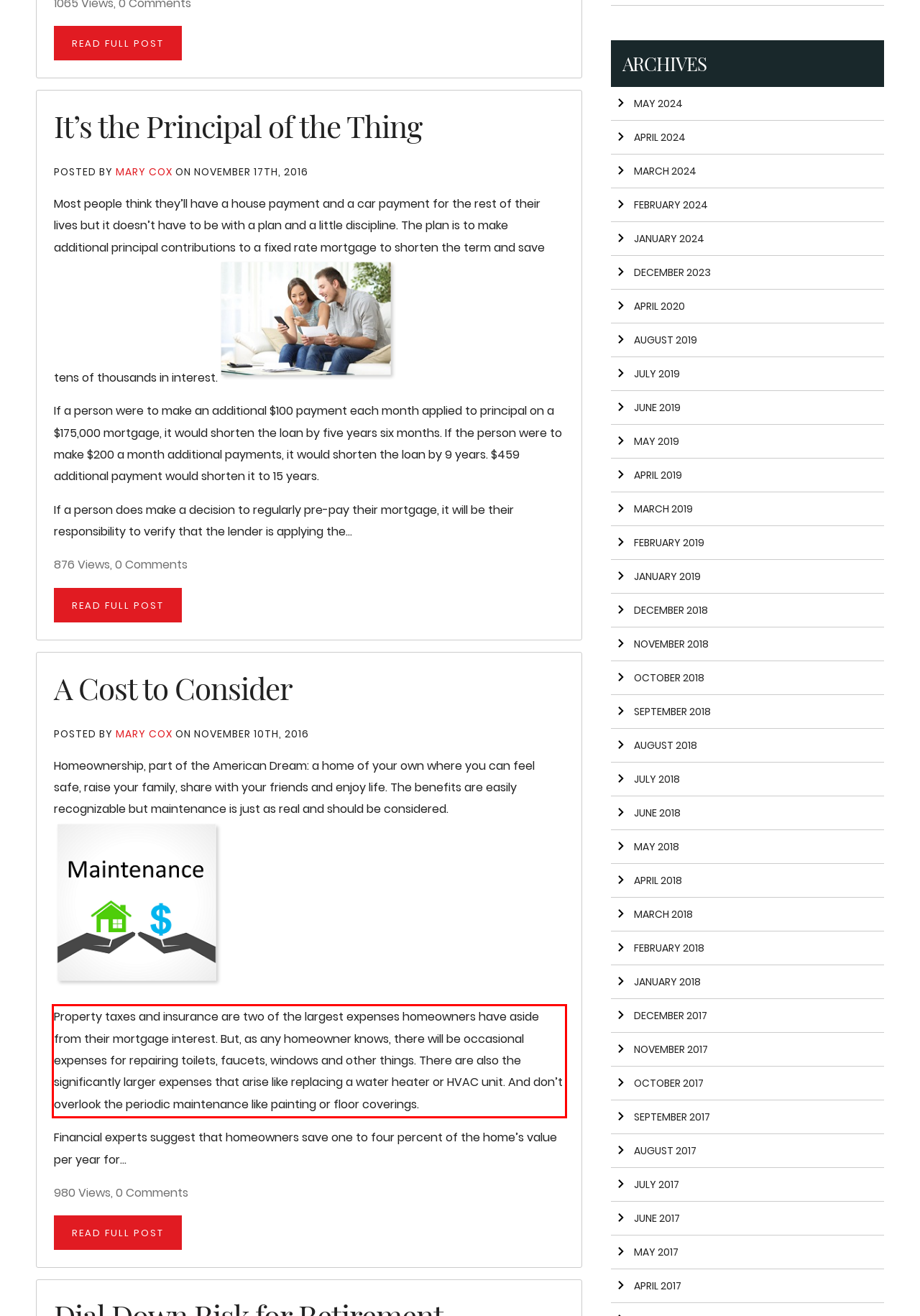Given a screenshot of a webpage with a red bounding box, extract the text content from the UI element inside the red bounding box.

Property taxes and insurance are two of the largest expenses homeowners have aside from their mortgage interest. But, as any homeowner knows, there will be occasional expenses for repairing toilets, faucets, windows and other things. There are also the significantly larger expenses that arise like replacing a water heater or HVAC unit. And don’t overlook the periodic maintenance like painting or floor coverings.